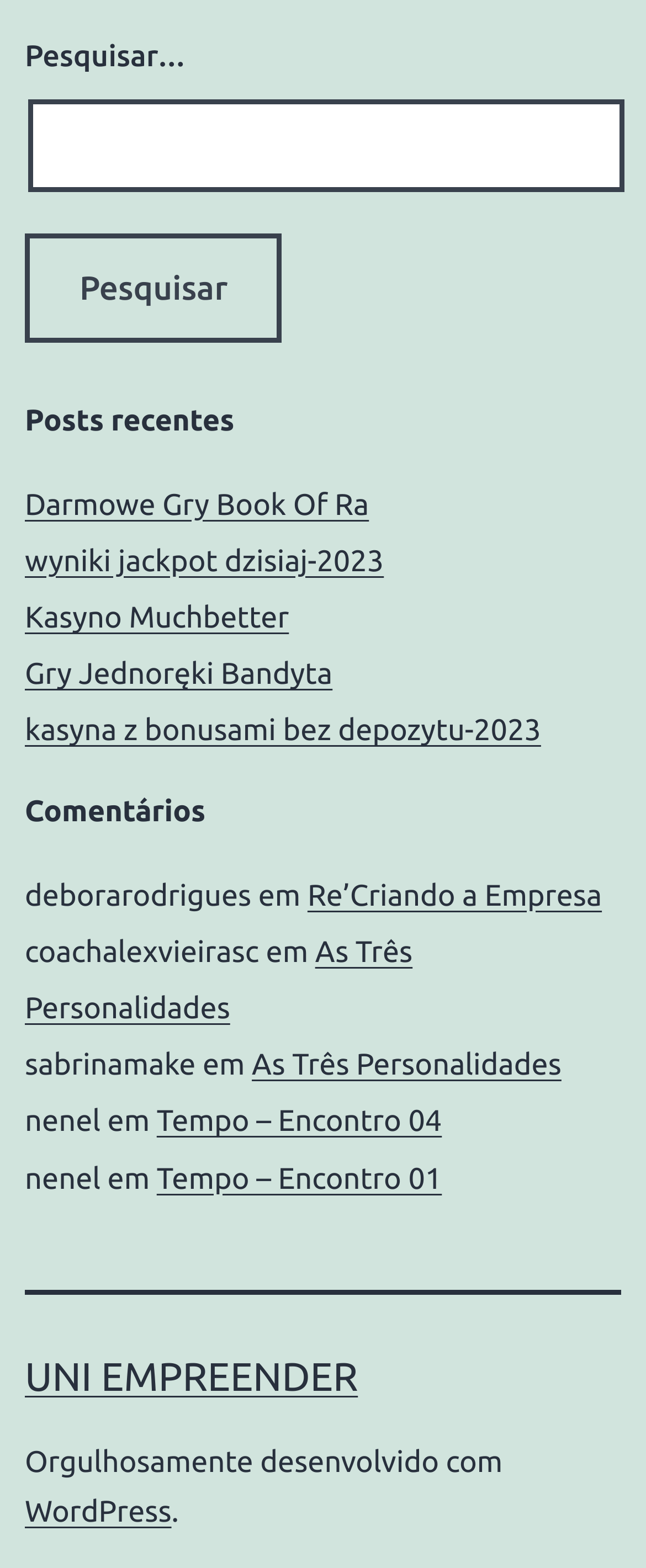Identify the bounding box coordinates of the region that should be clicked to execute the following instruction: "Read comments".

[0.038, 0.505, 0.962, 0.532]